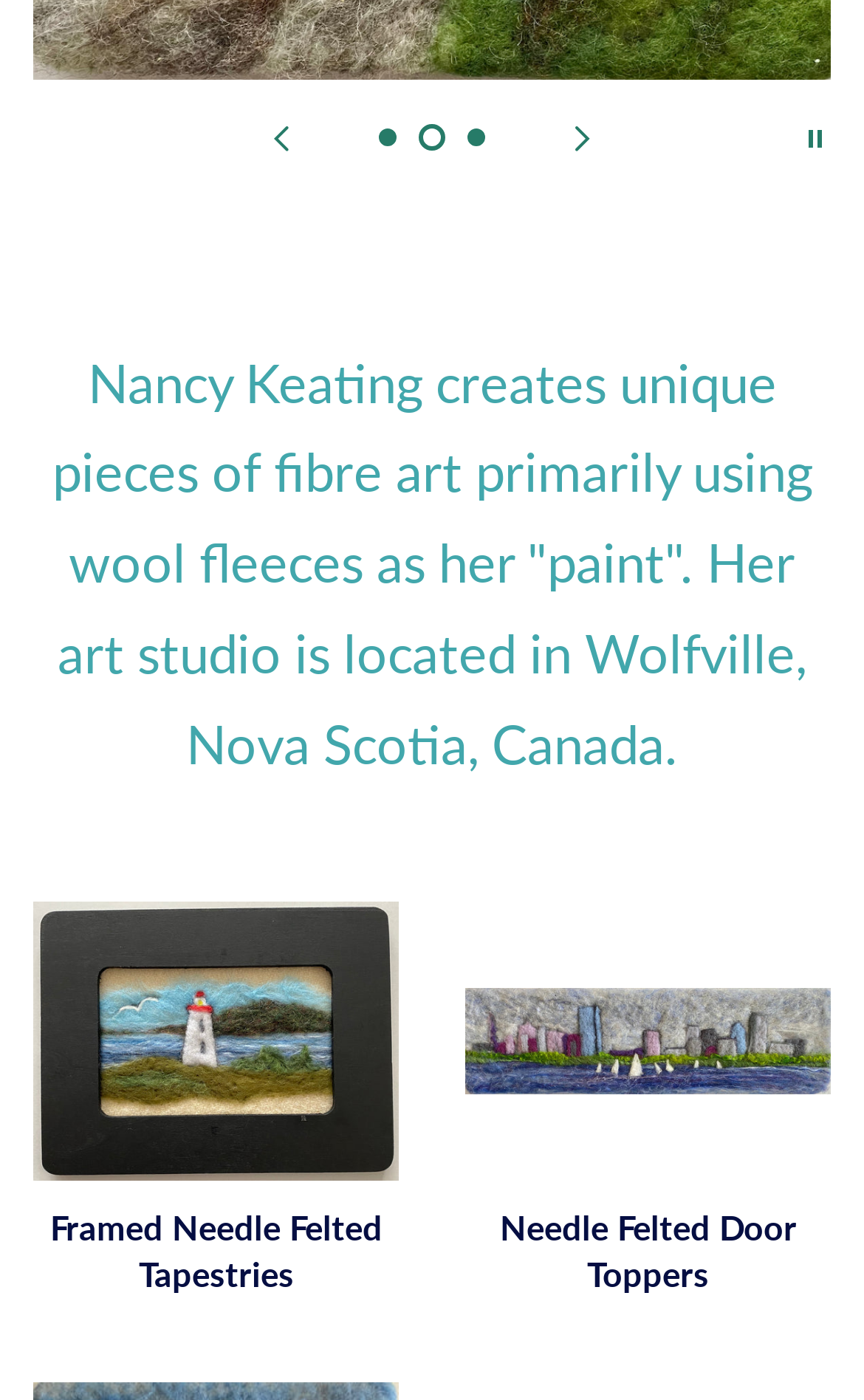Find the bounding box coordinates of the clickable area required to complete the following action: "pause the slideshow".

[0.887, 0.062, 1.0, 0.132]